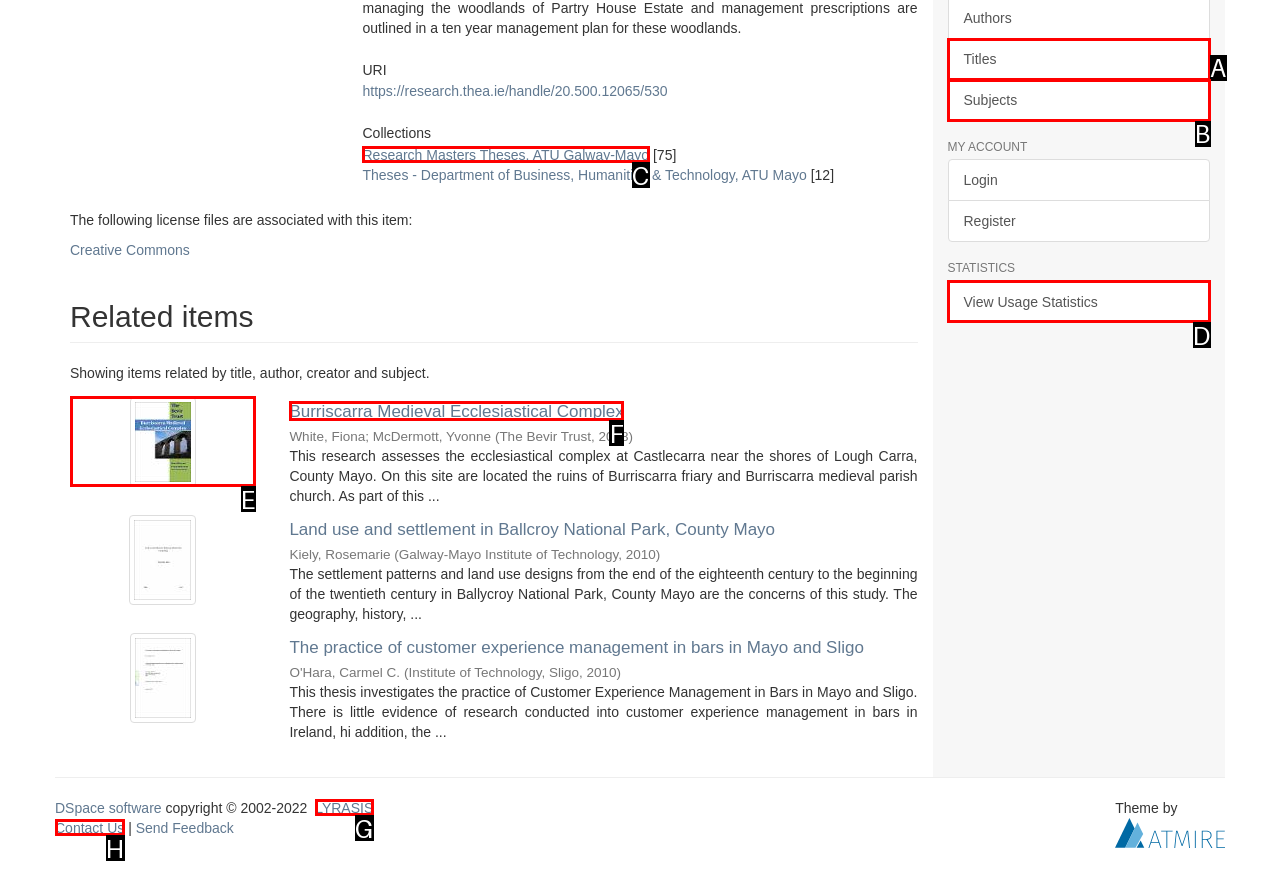Which HTML element fits the description: Contact Us? Respond with the letter of the appropriate option directly.

H